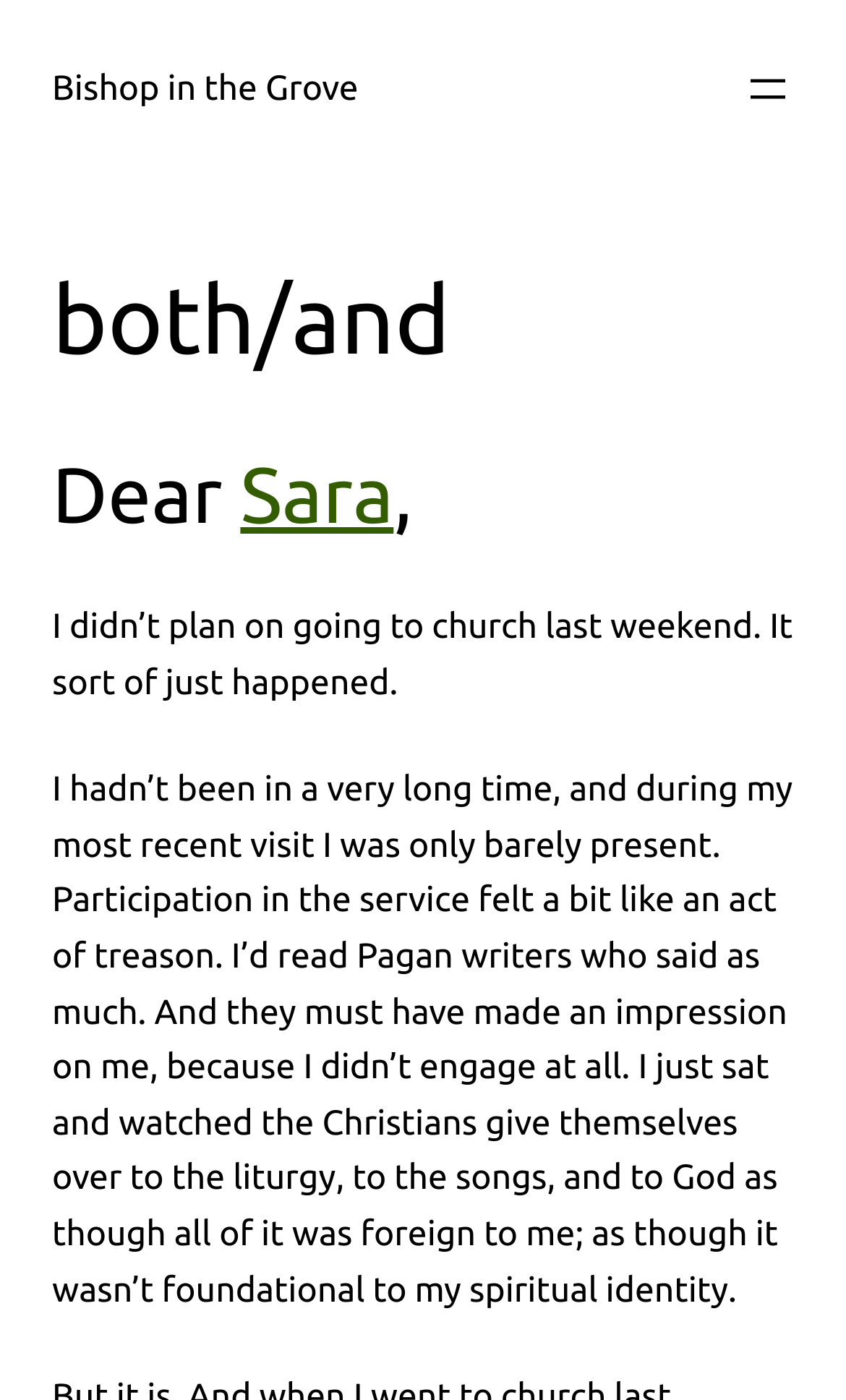Could you please study the image and provide a detailed answer to the question:
What is the name of the author?

The name of the author can be found in the heading element 'Bishop in the Grove' which is located at the top of the webpage, and also in the link element with the same text.